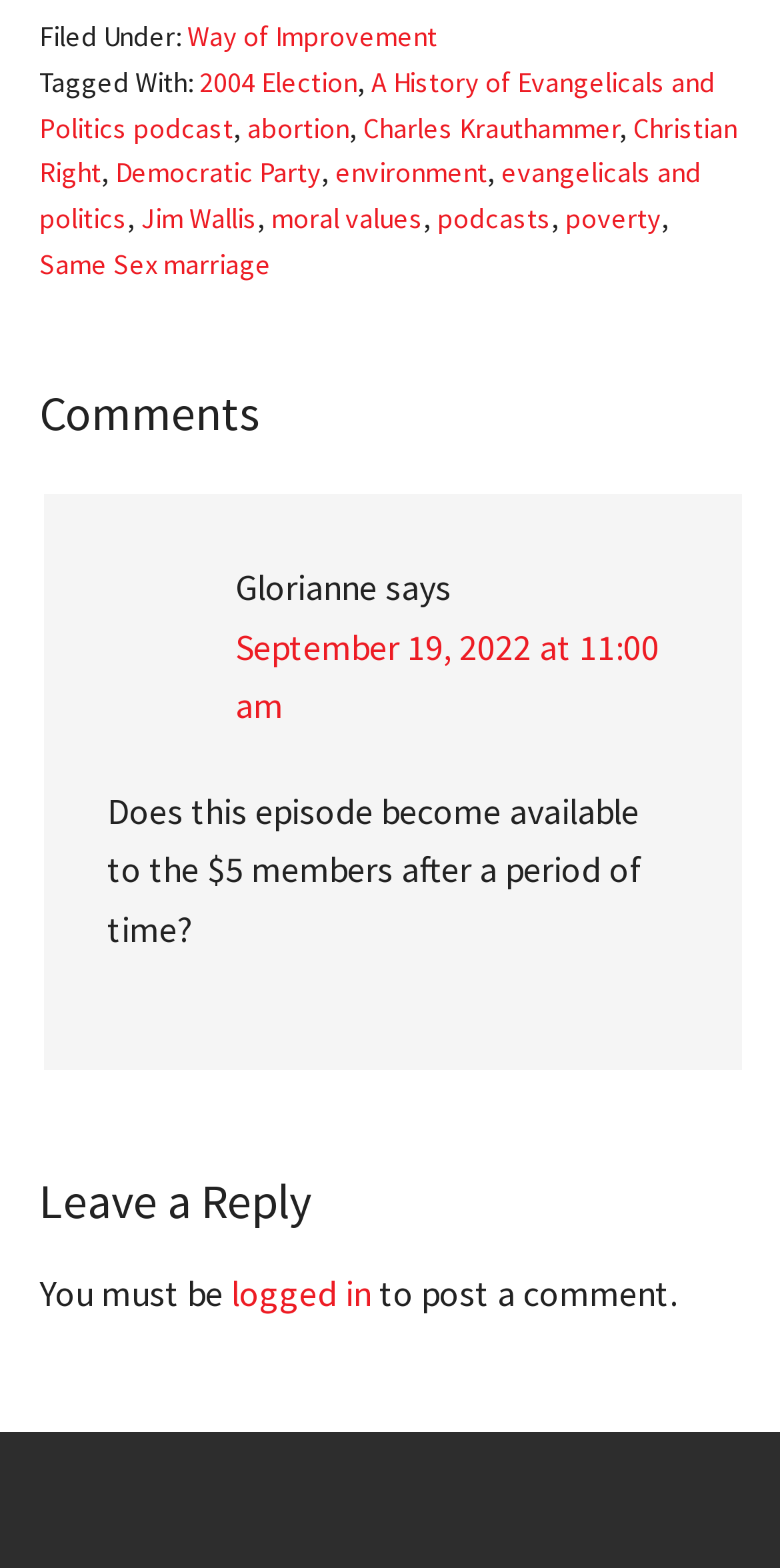Respond to the question below with a single word or phrase:
How many links are in the footer?

11